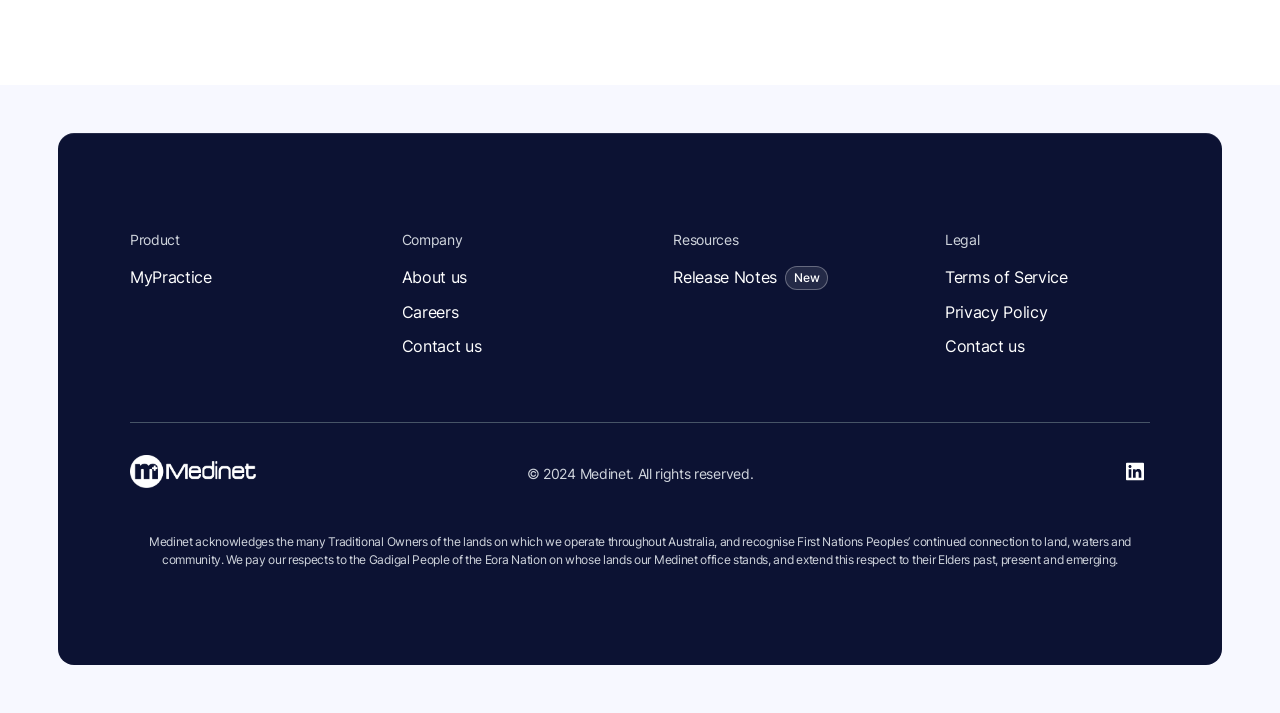Determine the bounding box coordinates of the clickable region to follow the instruction: "Contact us".

[0.314, 0.47, 0.376, 0.501]